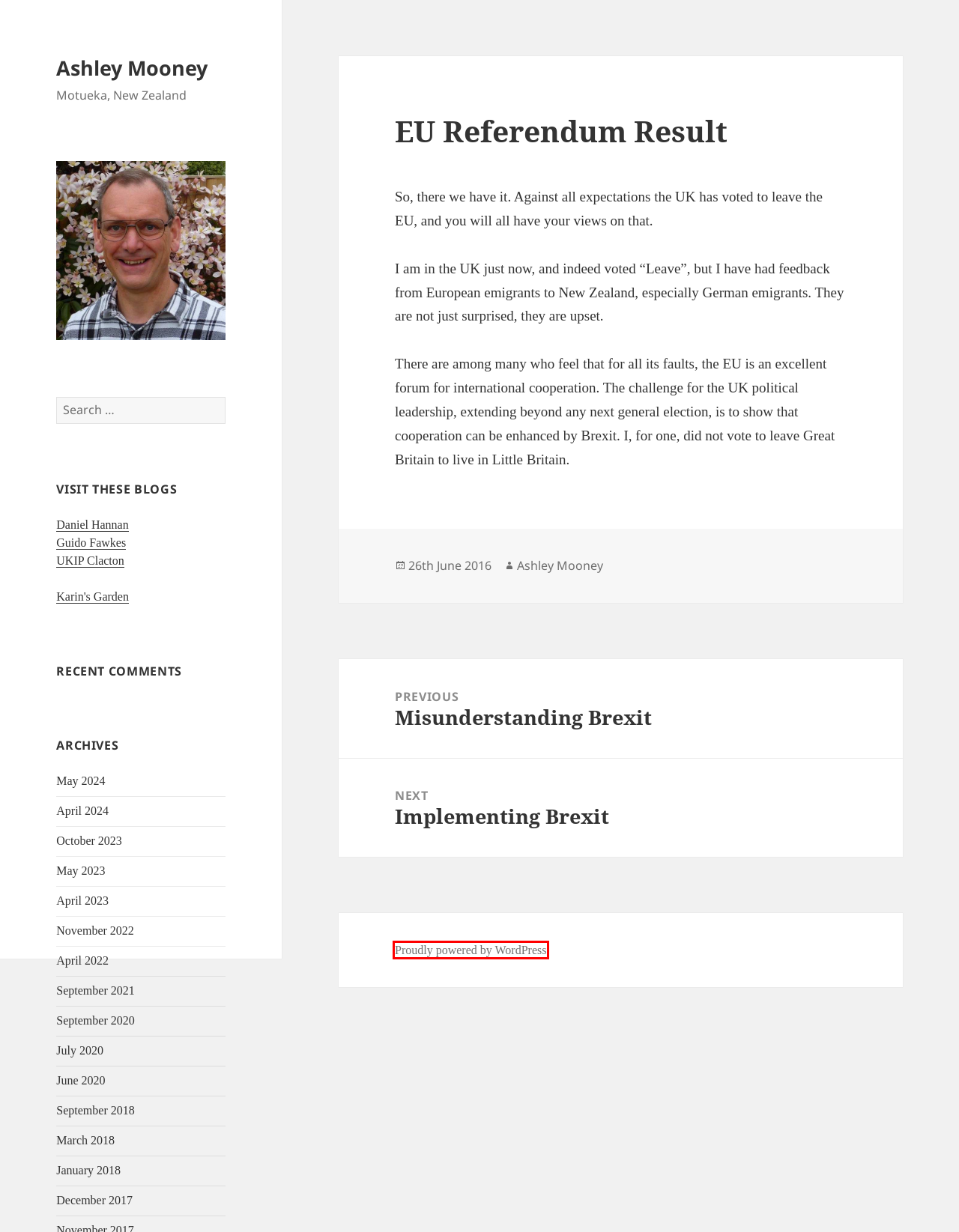You are presented with a screenshot of a webpage that includes a red bounding box around an element. Determine which webpage description best matches the page that results from clicking the element within the red bounding box. Here are the candidates:
A. November 2022 – Ashley Mooney
B. Blog Tool, Publishing Platform, and CMS – WordPress.org
C. May 2023 – Ashley Mooney
D. April 2023 – Ashley Mooney
E. Lord Hannan of Kingsclere
F. March 2018 – Ashley Mooney
G. Misunderstanding Brexit – Ashley Mooney
H. September 2021 – Ashley Mooney

B